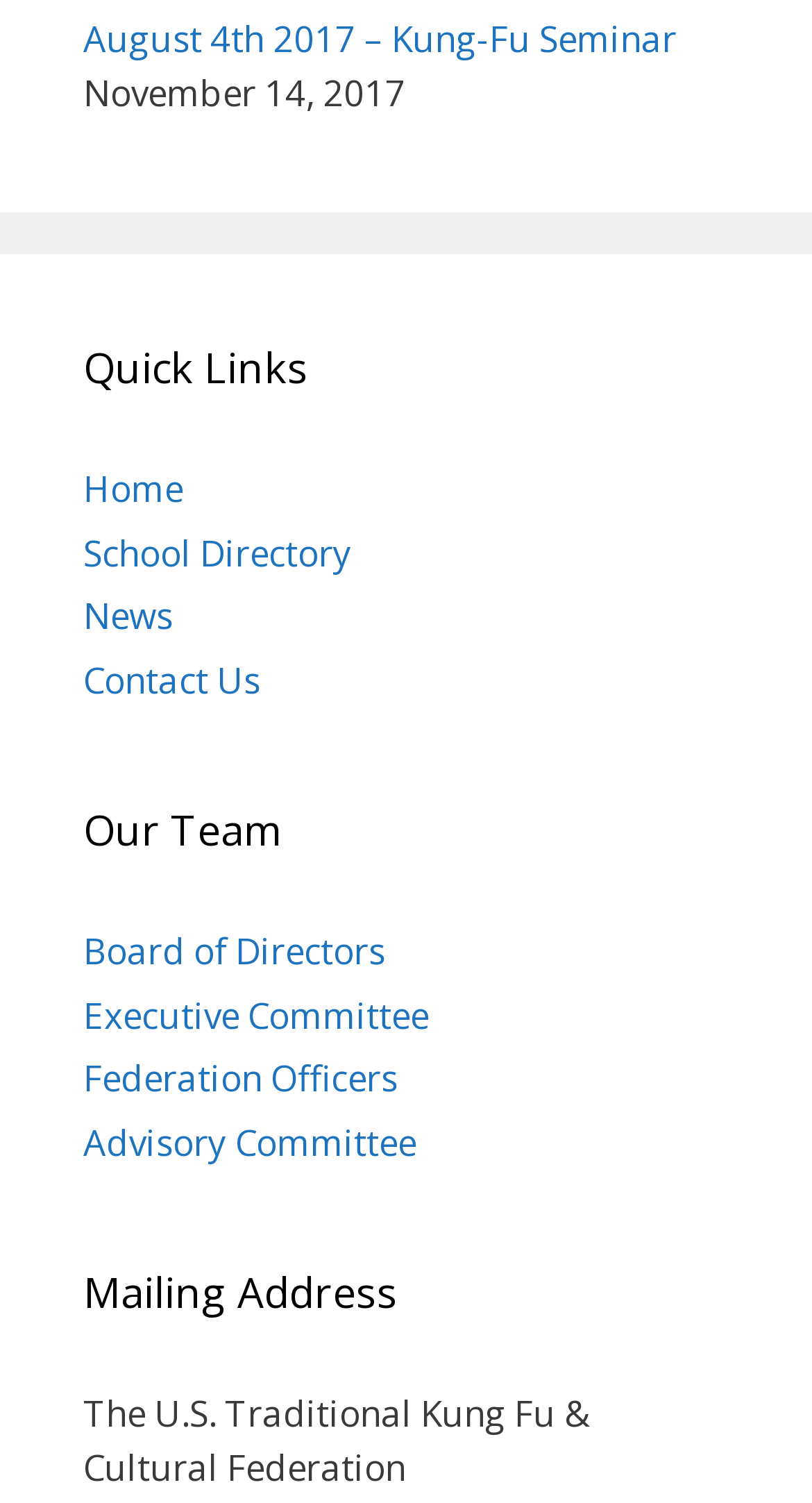What is the date of the Kung-Fu Seminar?
Look at the image and provide a detailed response to the question.

The answer can be found in the link element with the text 'August 4th 2017 – Kung-Fu Seminar' at the top of the page.